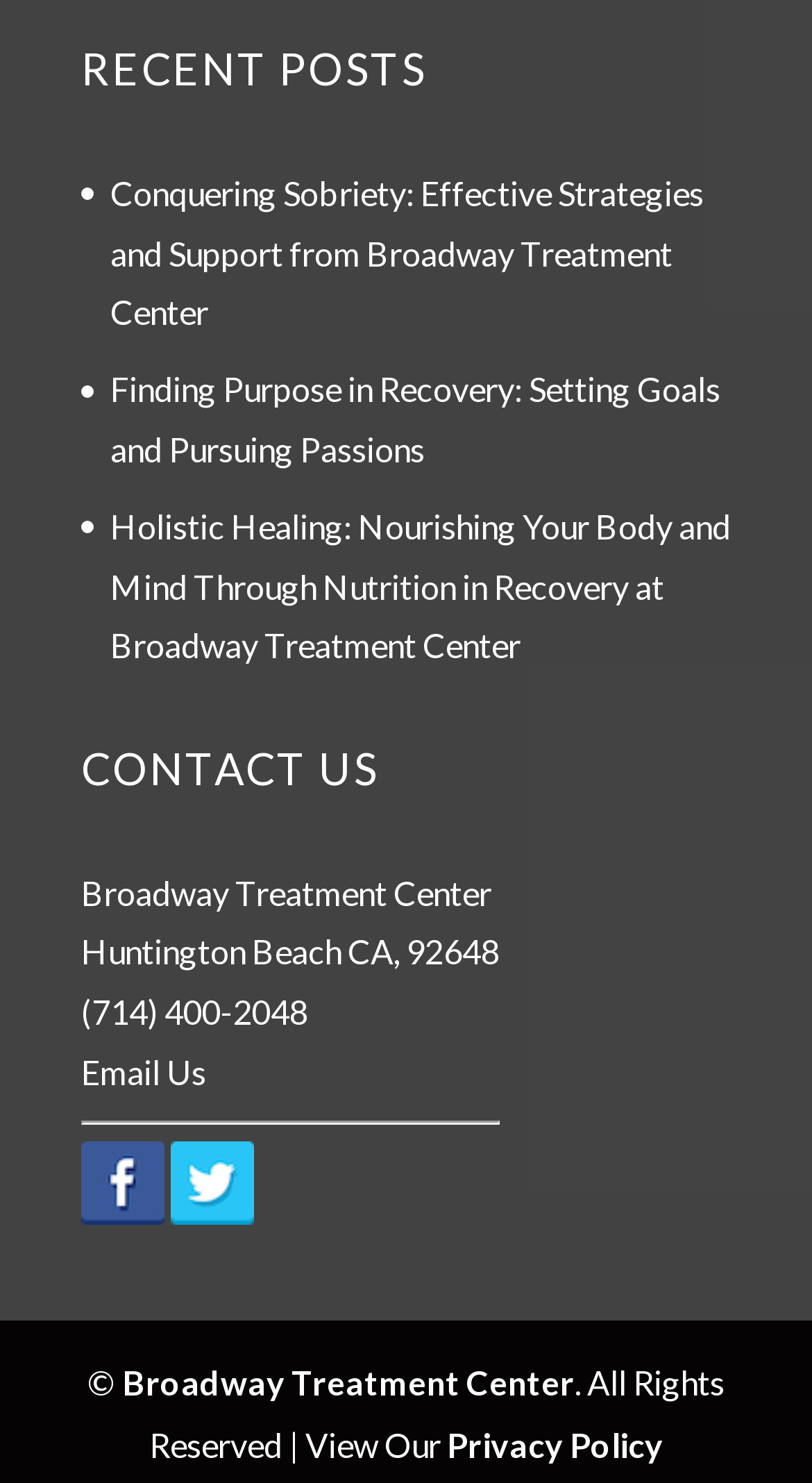Please determine the bounding box coordinates of the element's region to click in order to carry out the following instruction: "Read recent posts". The coordinates should be four float numbers between 0 and 1, i.e., [left, top, right, bottom].

[0.1, 0.024, 0.9, 0.083]